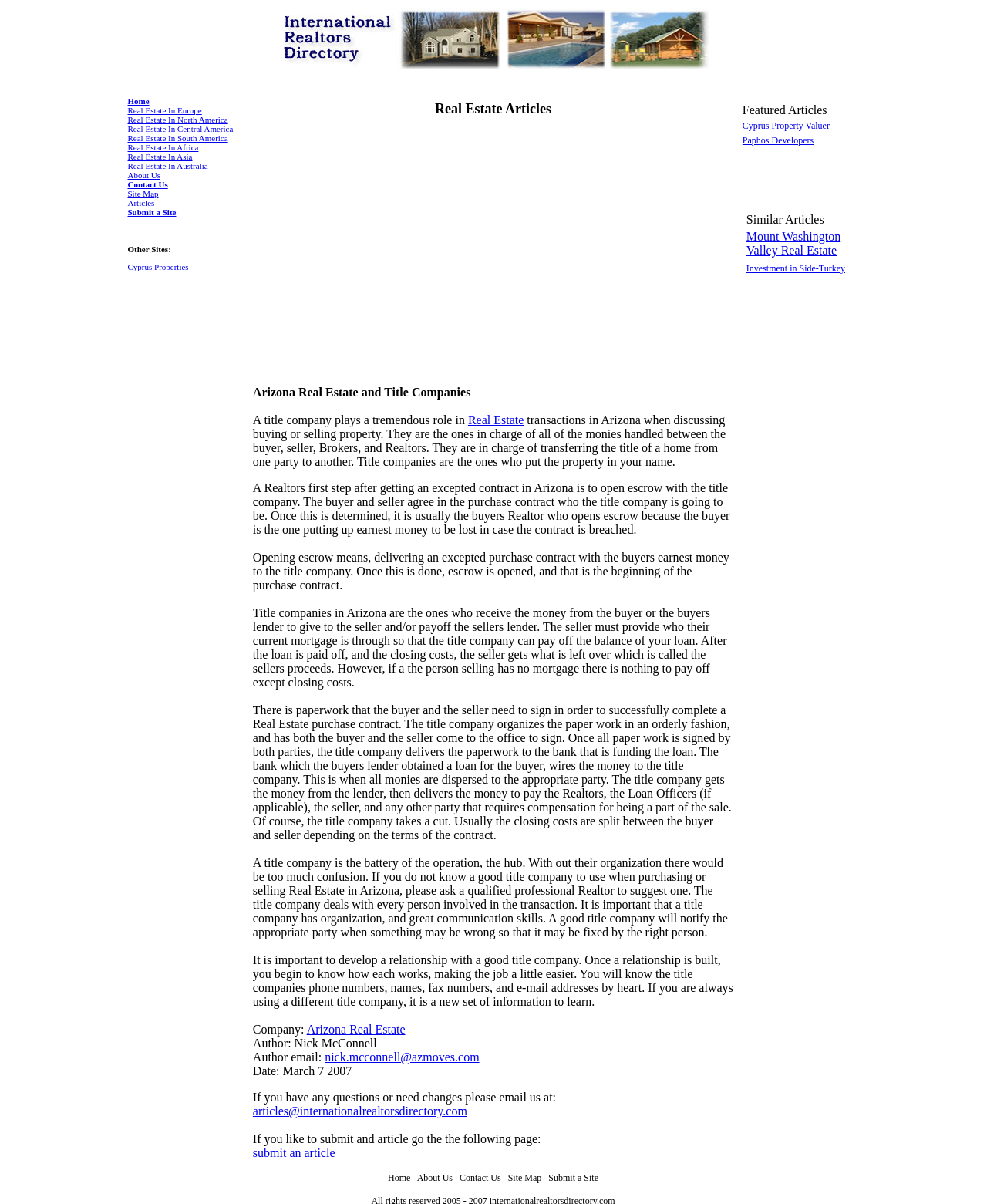Who is the author of the article?
Could you please answer the question thoroughly and with as much detail as possible?

The author of the article is mentioned at the bottom of the page, where it says 'Author: Nick McConnell'.